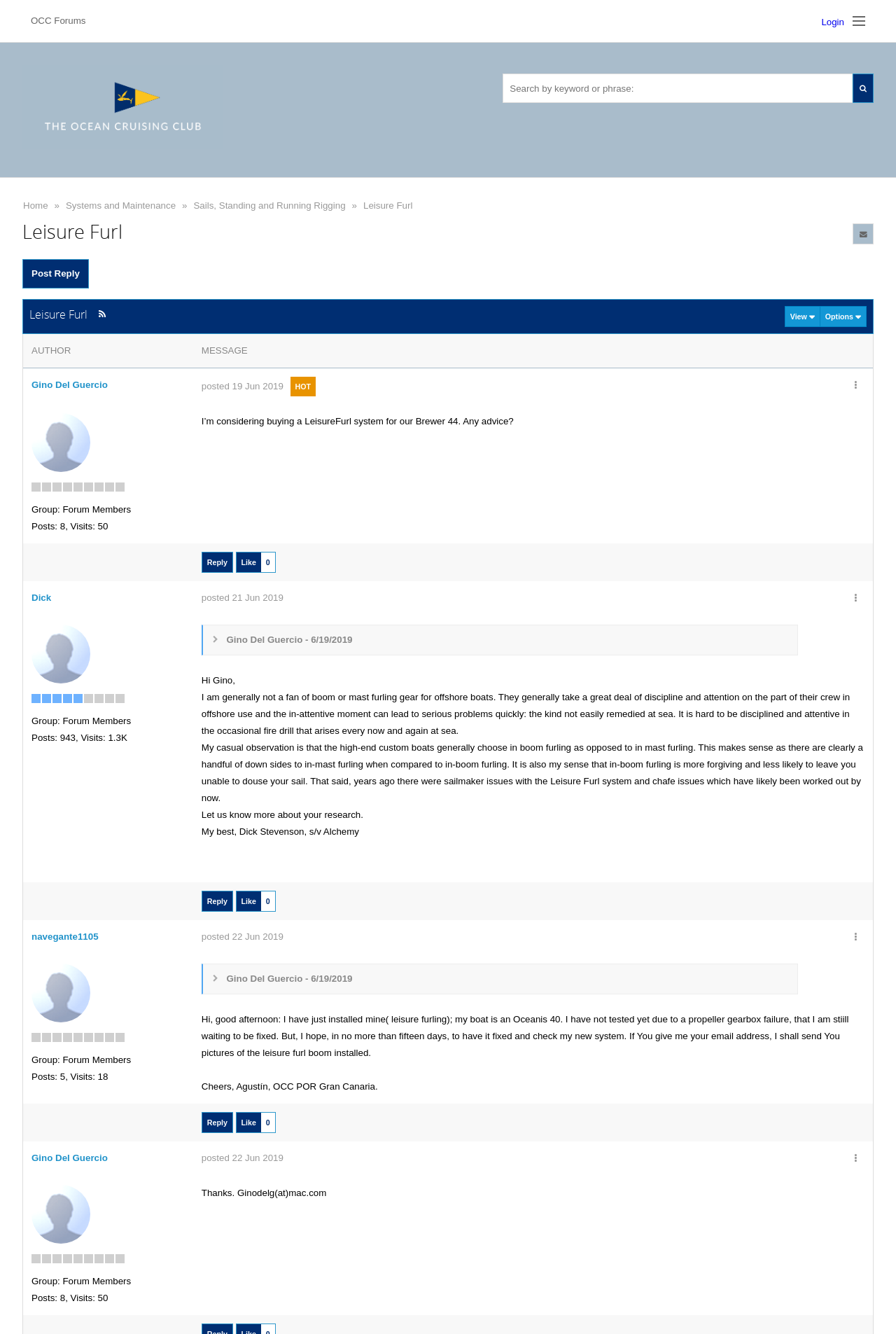Locate the bounding box coordinates of the area you need to click to fulfill this instruction: 'Login to the forum'. The coordinates must be in the form of four float numbers ranging from 0 to 1: [left, top, right, bottom].

[0.917, 0.01, 0.942, 0.023]